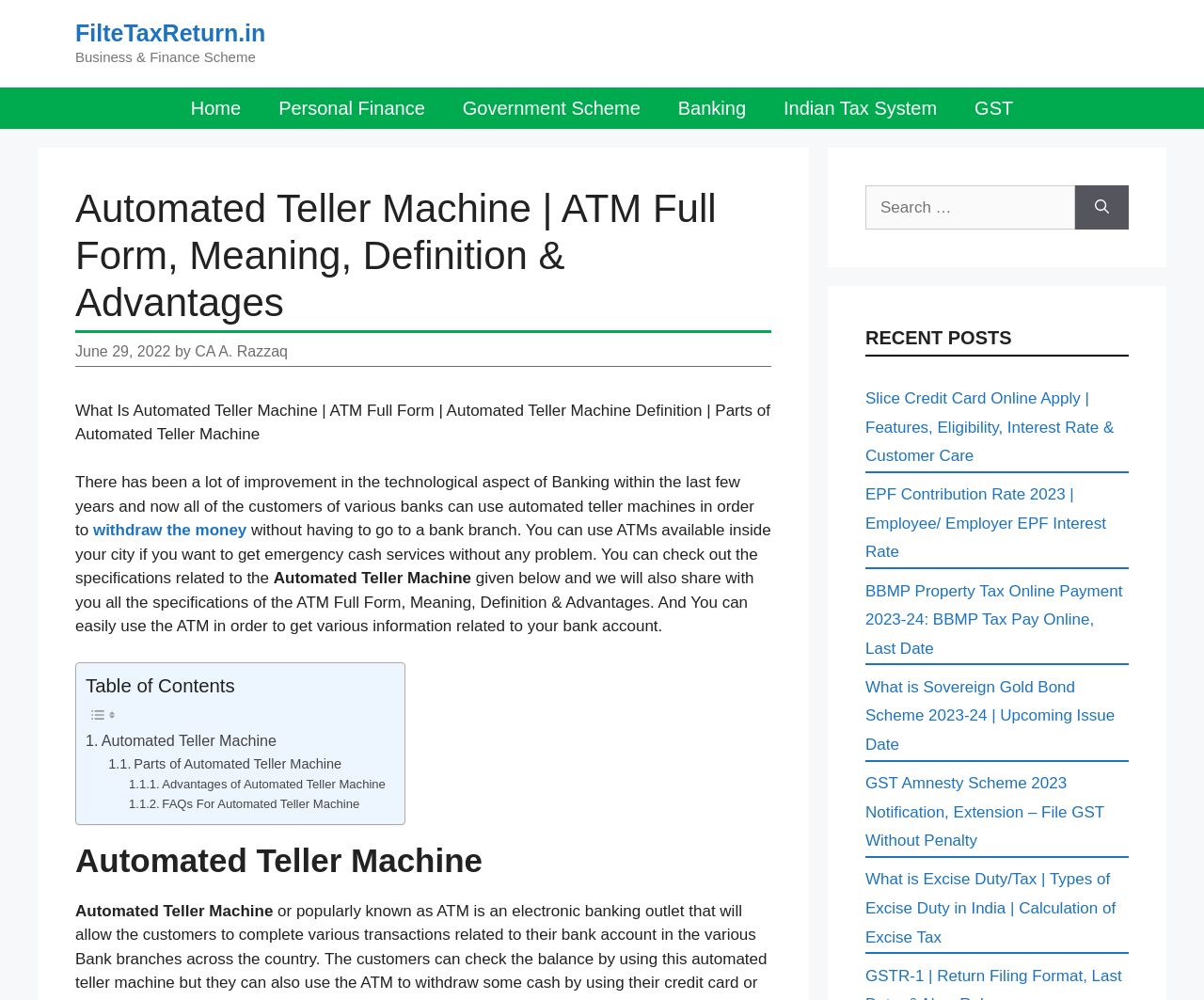Please use the details from the image to answer the following question comprehensively:
What is the purpose of the search box?

The search box can be found in the complementary section, which contains a text input field and a search button, indicating that it is used to search for content on the website.